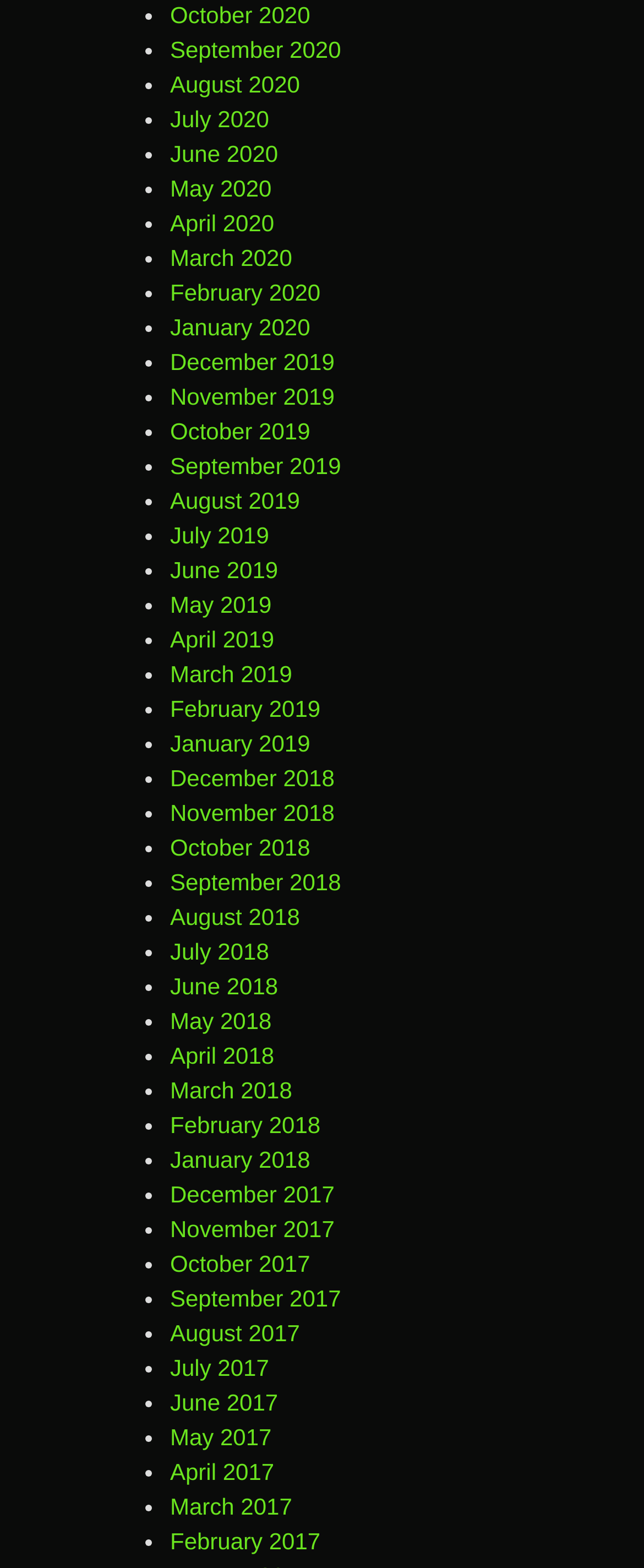Predict the bounding box coordinates for the UI element described as: "December 2017". The coordinates should be four float numbers between 0 and 1, presented as [left, top, right, bottom].

[0.264, 0.753, 0.52, 0.77]